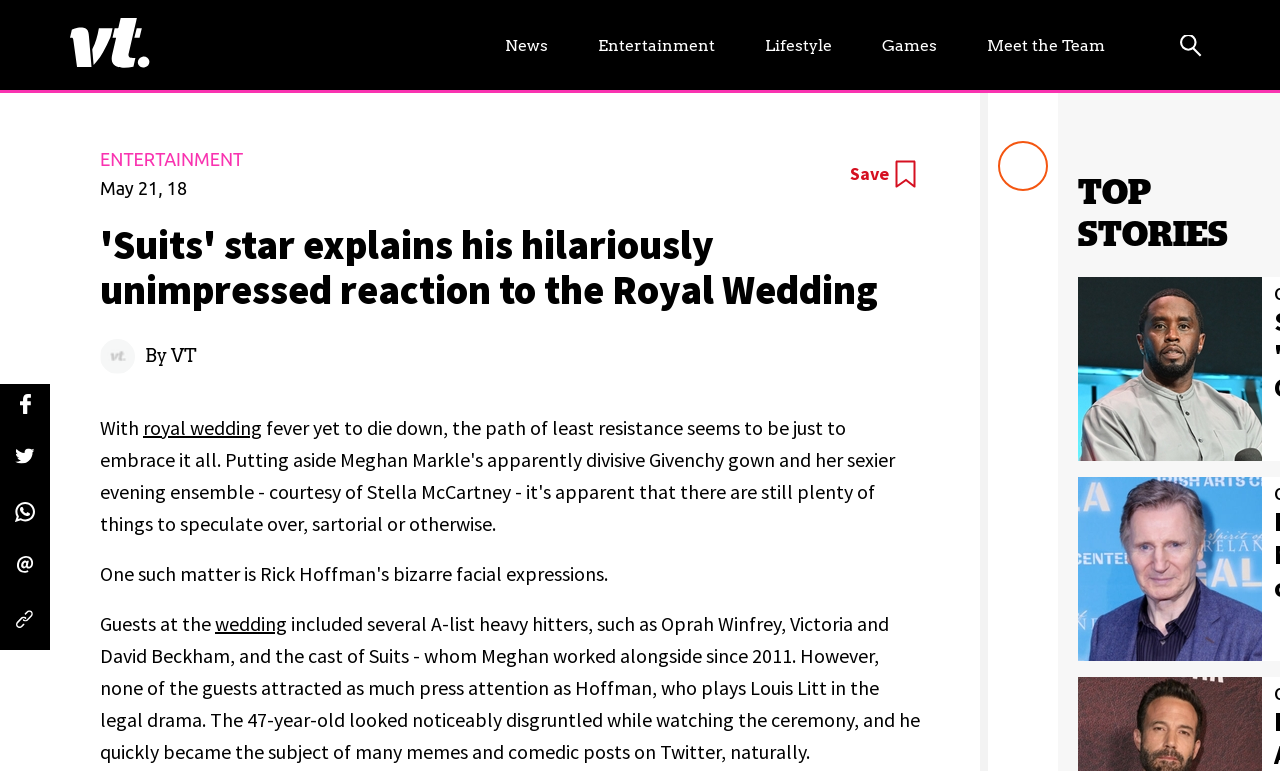Please determine the bounding box coordinates of the element to click in order to execute the following instruction: "Click on the VT logo". The coordinates should be four float numbers between 0 and 1, specified as [left, top, right, bottom].

[0.055, 0.023, 0.117, 0.088]